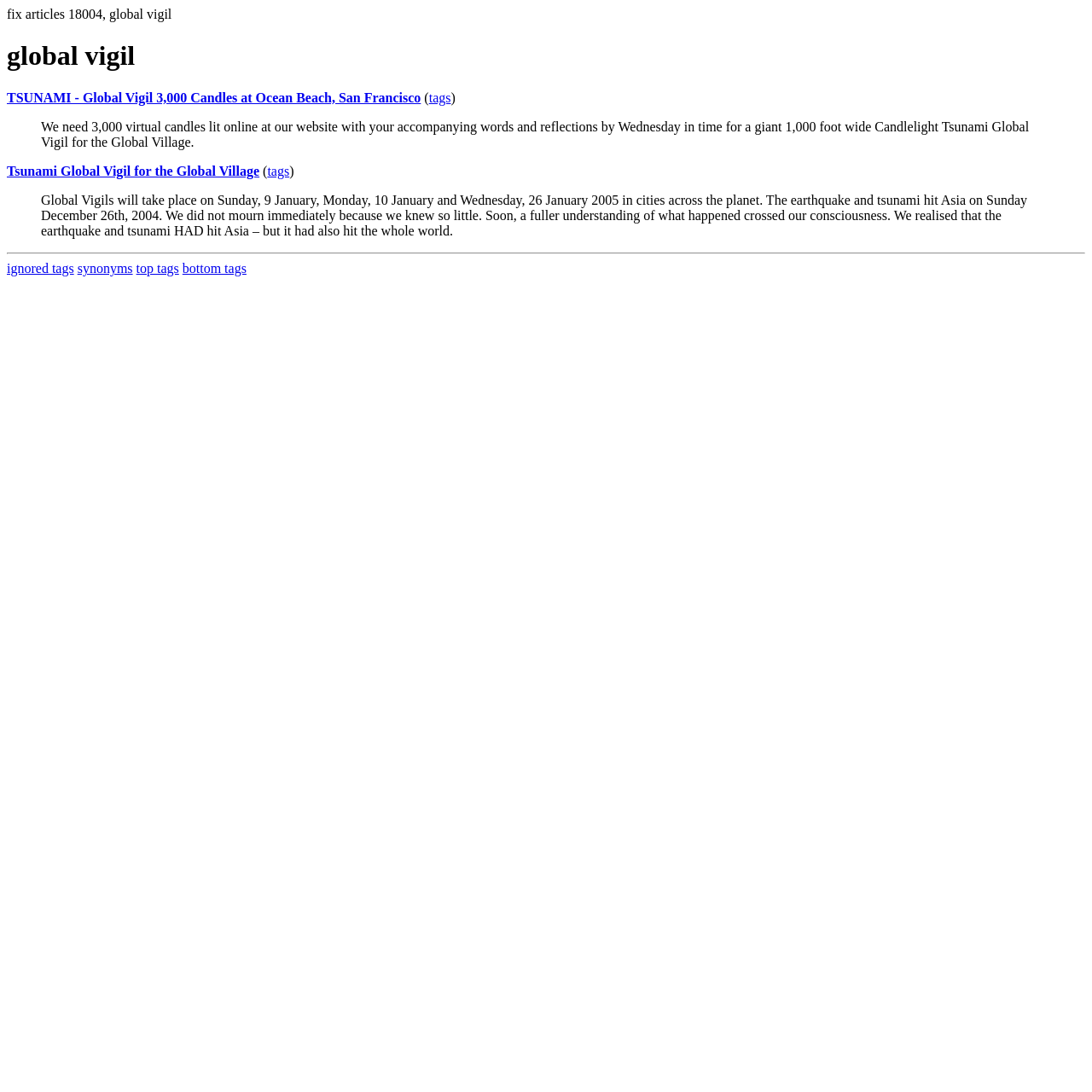Answer this question using a single word or a brief phrase:
What is the purpose of the global vigil?

Mourning tsunami victims